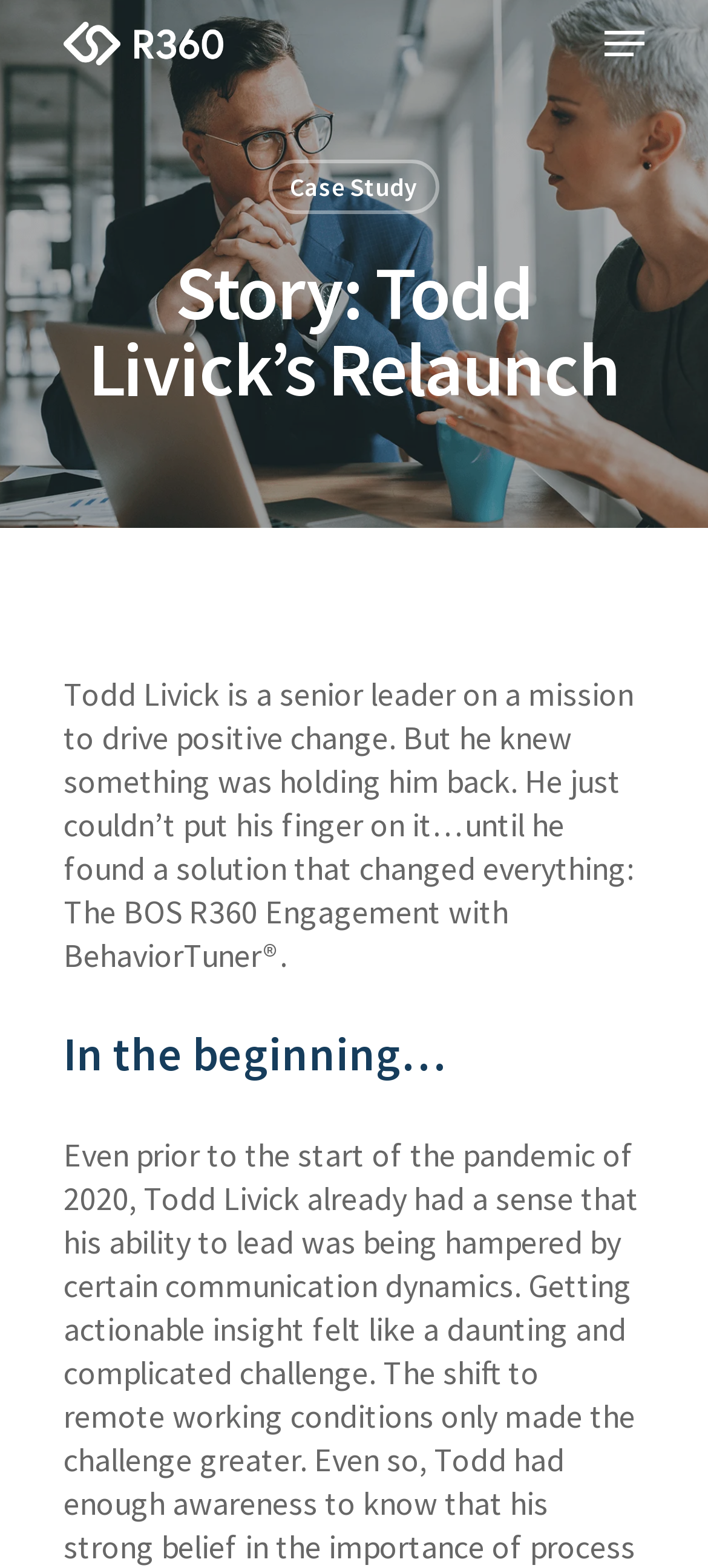Provide a brief response to the question using a single word or phrase: 
What is Todd Livick's mission?

drive positive change